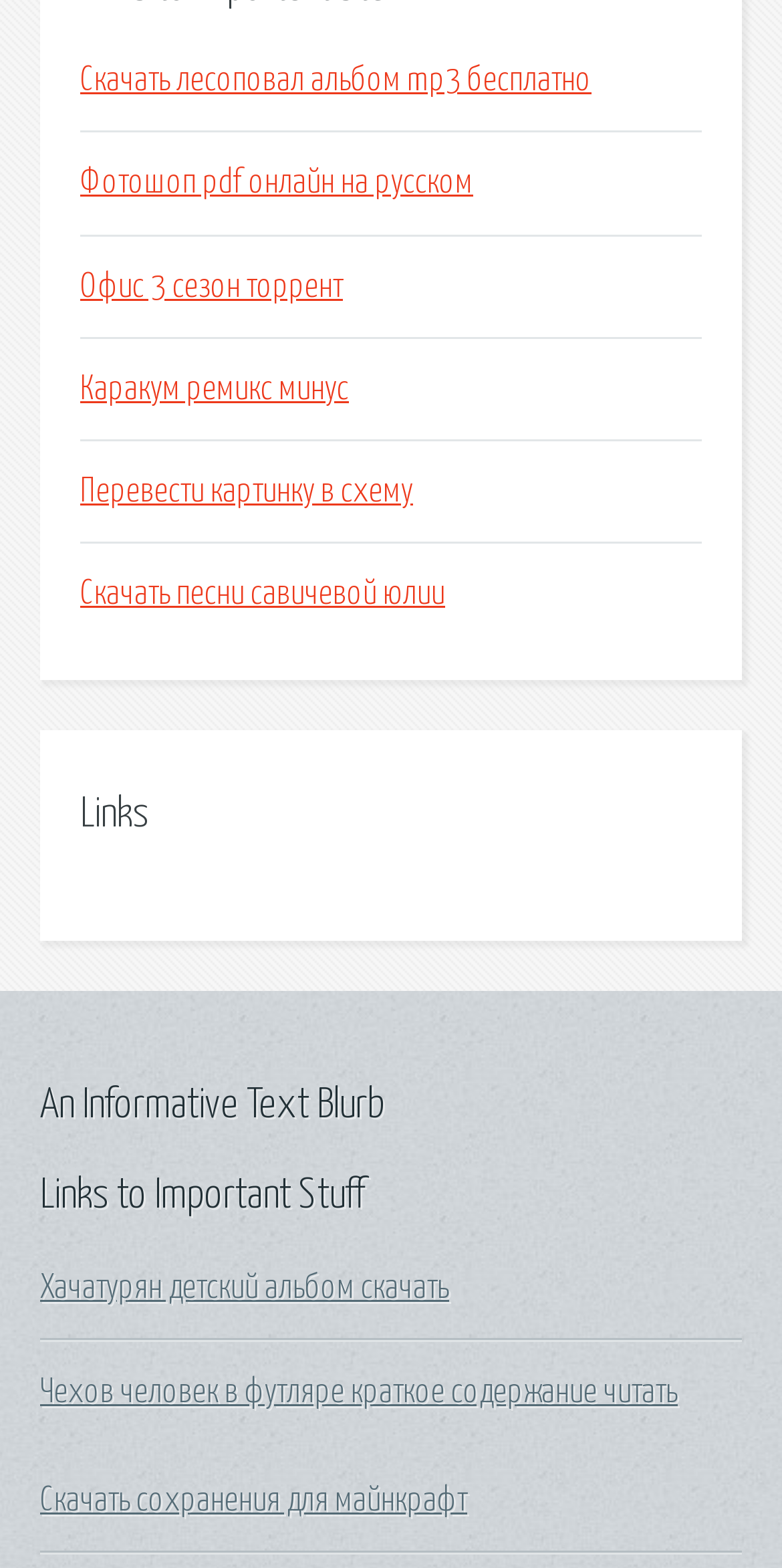Determine the bounding box coordinates of the region to click in order to accomplish the following instruction: "Download Savicheva Yulia's songs". Provide the coordinates as four float numbers between 0 and 1, specifically [left, top, right, bottom].

[0.103, 0.369, 0.569, 0.389]